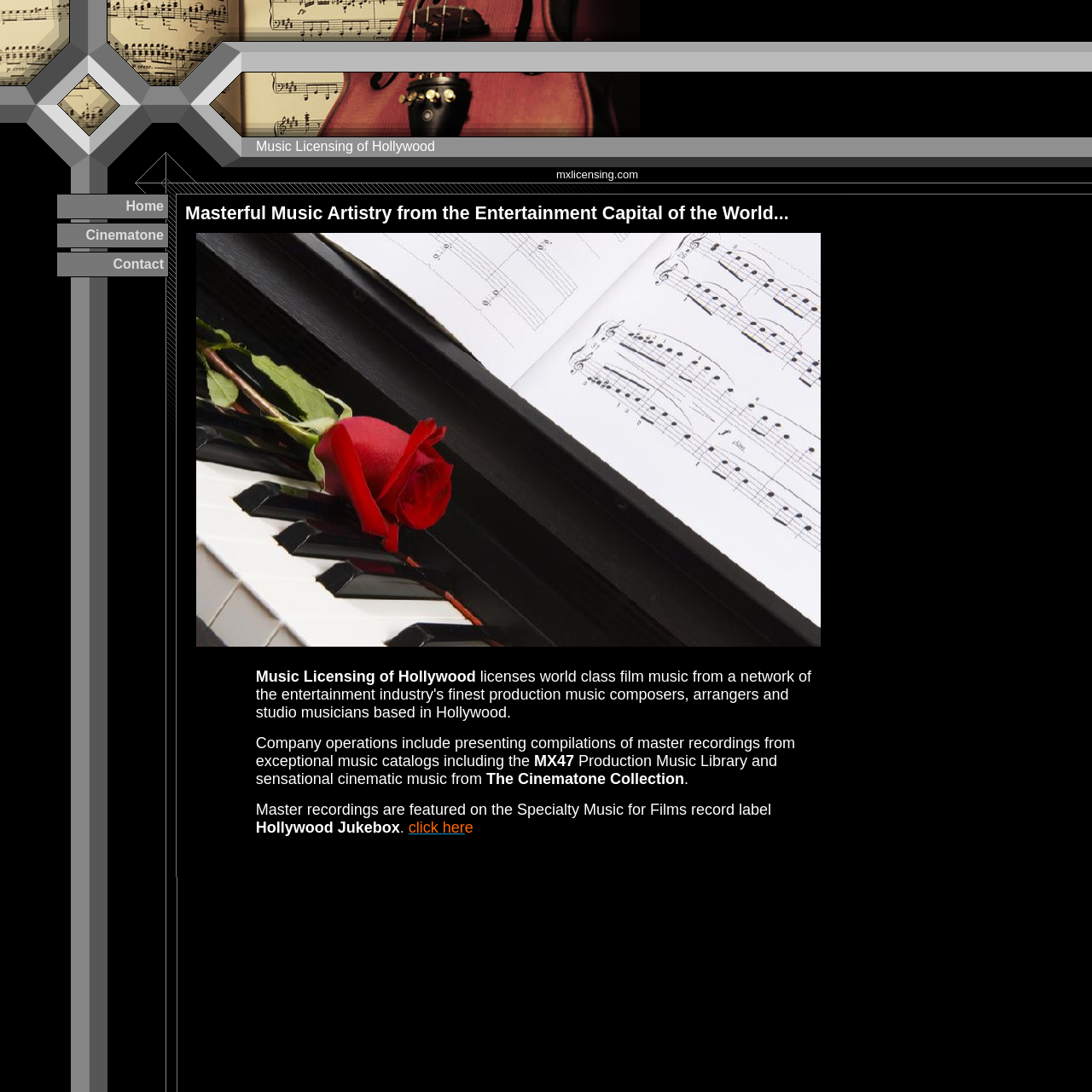Offer an in-depth caption of the entire webpage.

The webpage is about Music Licensing of Hollywood, a company that licenses world-class film music from a network of production music composers, arrangers, and studio musicians based in Hollywood. 

At the top of the page, there are three links: "Home", "Cinematone", and "Contact", which are aligned horizontally and positioned near the top left corner of the page. 

Below these links, there is a table that spans most of the page's width. The table contains a grid cell with a brief description of the company, which mentions that it licenses music from exceptional catalogs, including the MX47 Production Music Library and The Cinematone Collection. The description also mentions that master recordings are featured on the Specialty Music for Films record label Hollywood Jukebox. 

Within the table, there is an image table with an unspecified image. Below the image, there is a block of text that provides more information about the company's operations, including its music licensing services. The text also includes a "click here" link. 

At the top right corner of the page, there is a heading that displays the company's name, "Music Licensing of Hollywood", and its website URL, "mxlicensing.com".